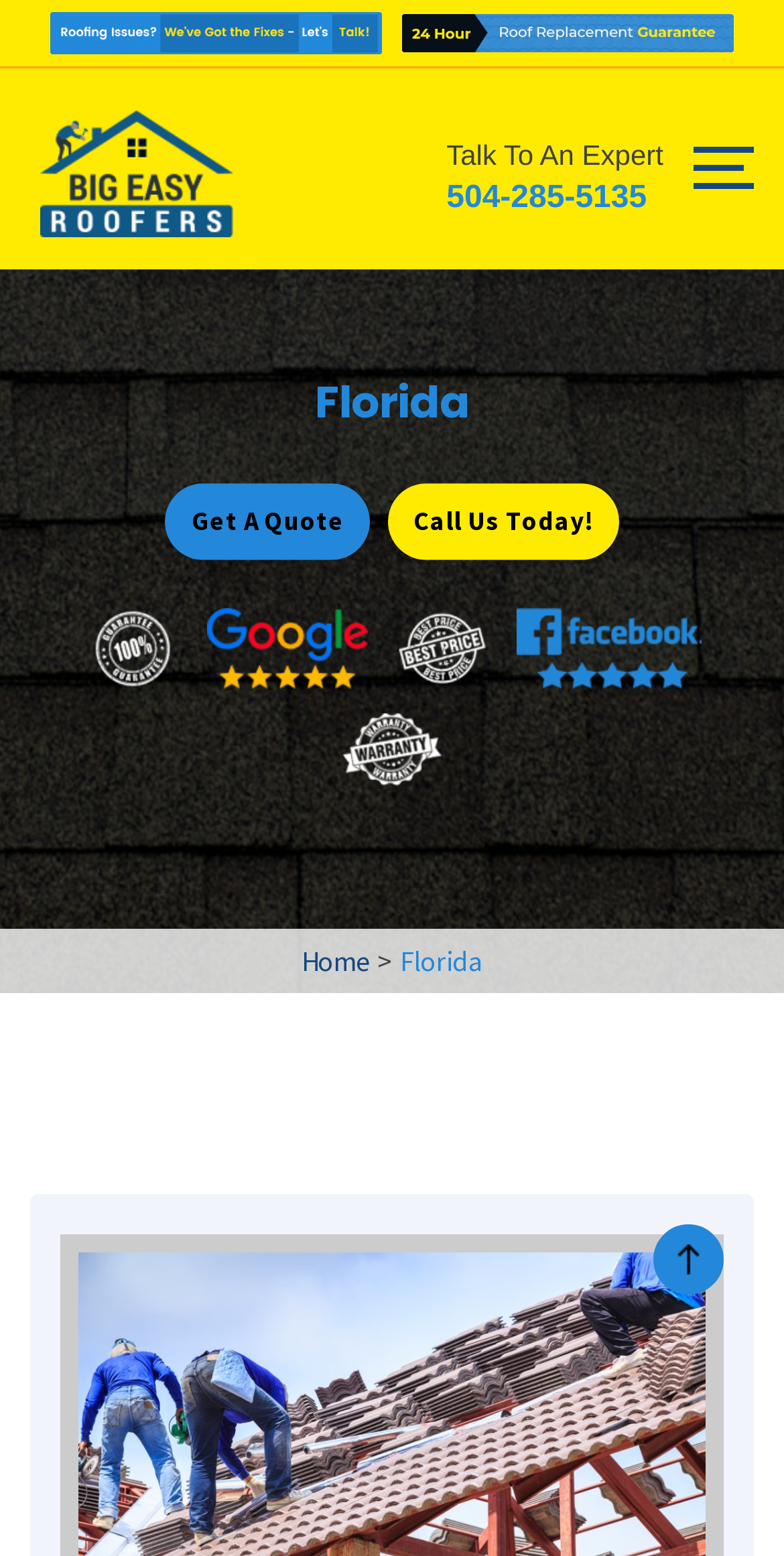Please provide a detailed answer to the question below based on the screenshot: 
What is the button located at the top right corner?

I found the button element with no description, but it is located at the top right corner of the webpage with a bounding box coordinate of [0.885, 0.088, 0.962, 0.127].